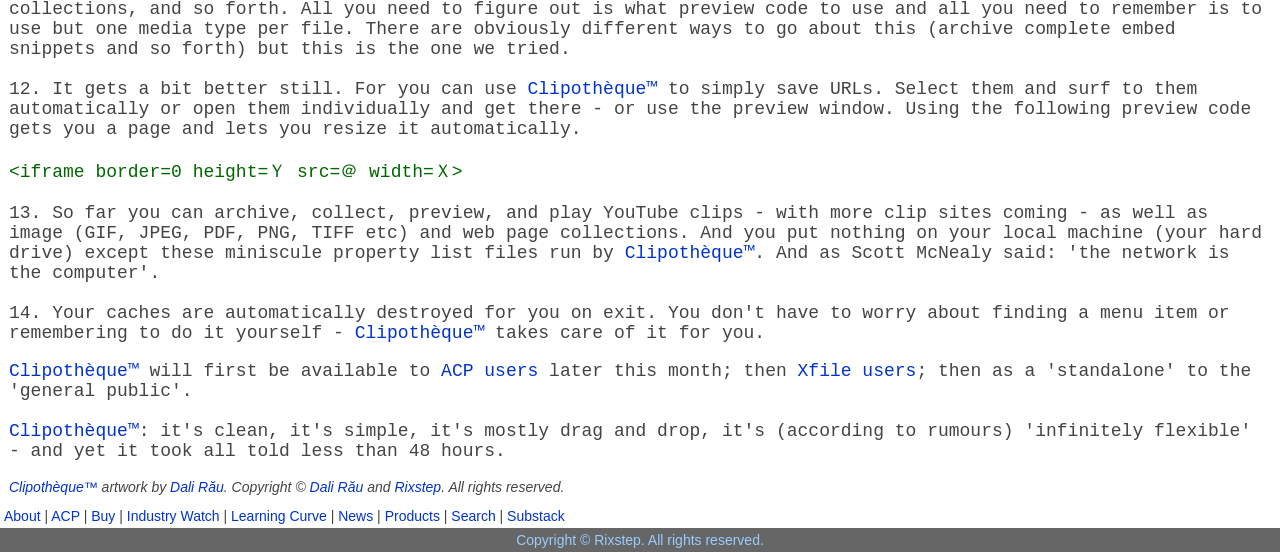Identify and provide the bounding box for the element described by: "Clipothèque™".

[0.007, 0.653, 0.108, 0.689]